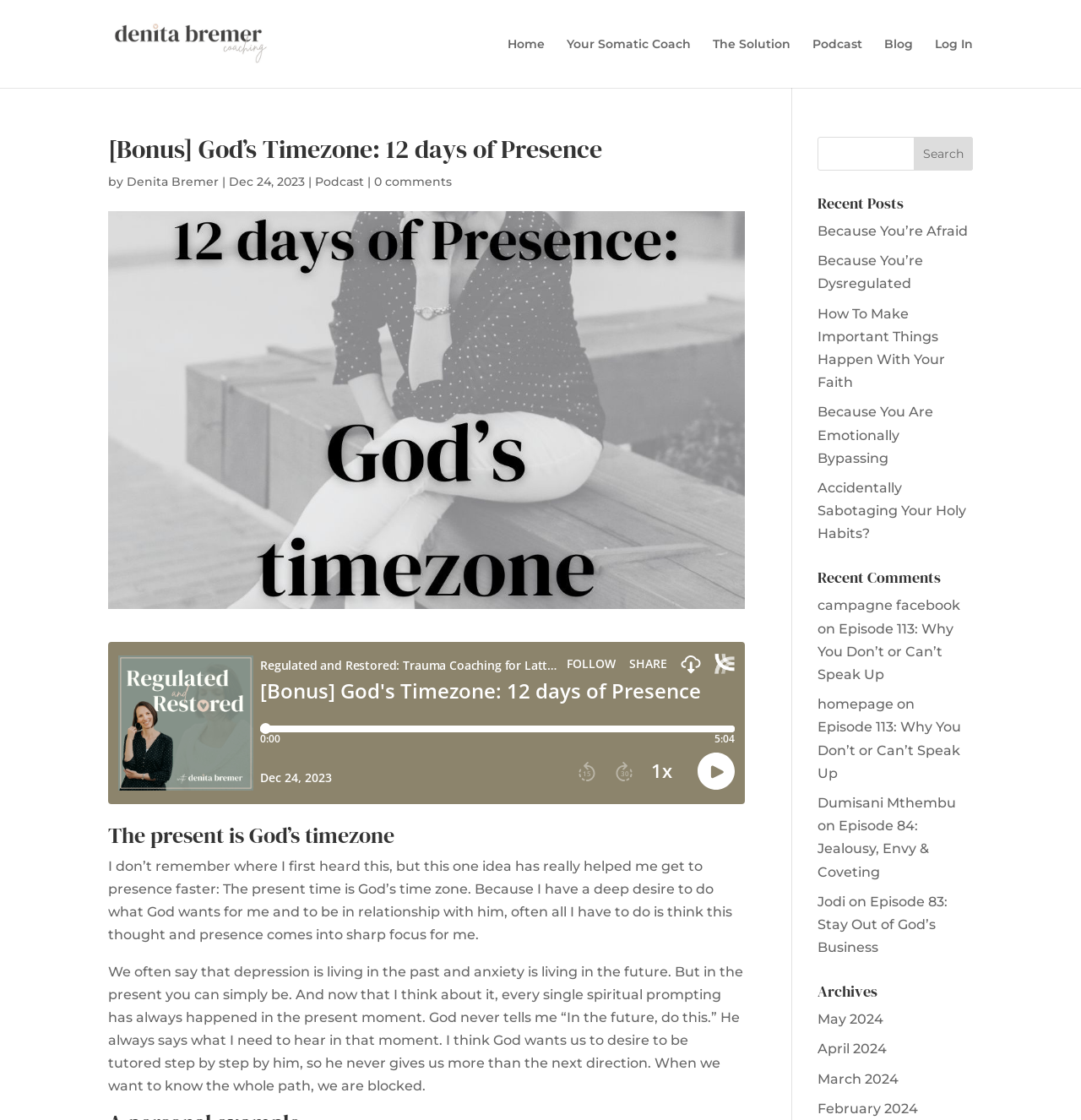Can you give a comprehensive explanation to the question given the content of the image?
How many months are listed in the archives?

I counted the number of links under the 'Archives' heading, which are 'May 2024', 'April 2024', 'March 2024', and 'February 2024'.